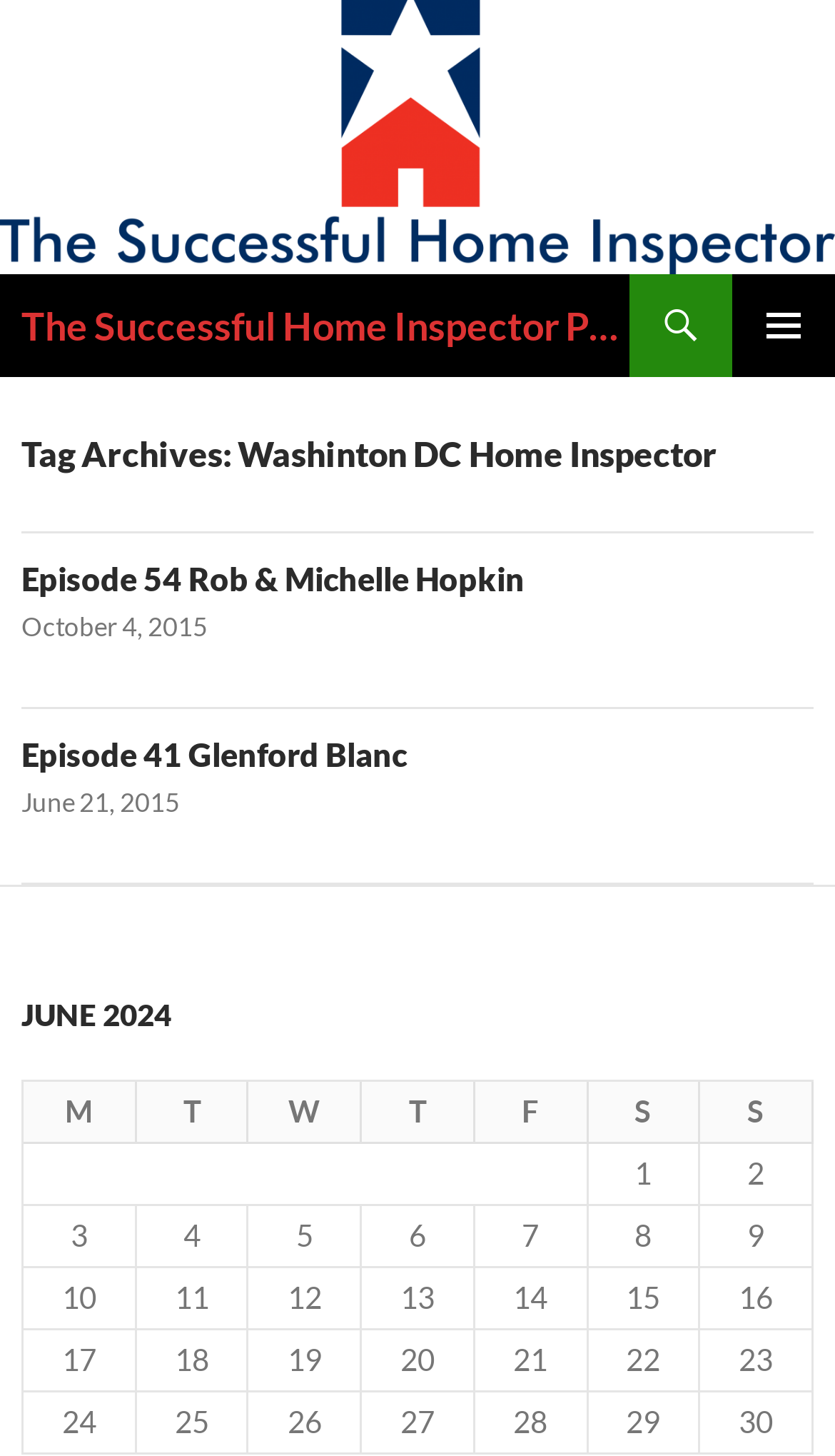What is the name of the link that allows users to follow the blog by email?
Based on the visual details in the image, please answer the question thoroughly.

I found the answer by looking at the link element with the text 'Follow by Email' which is located in the section with social media links.